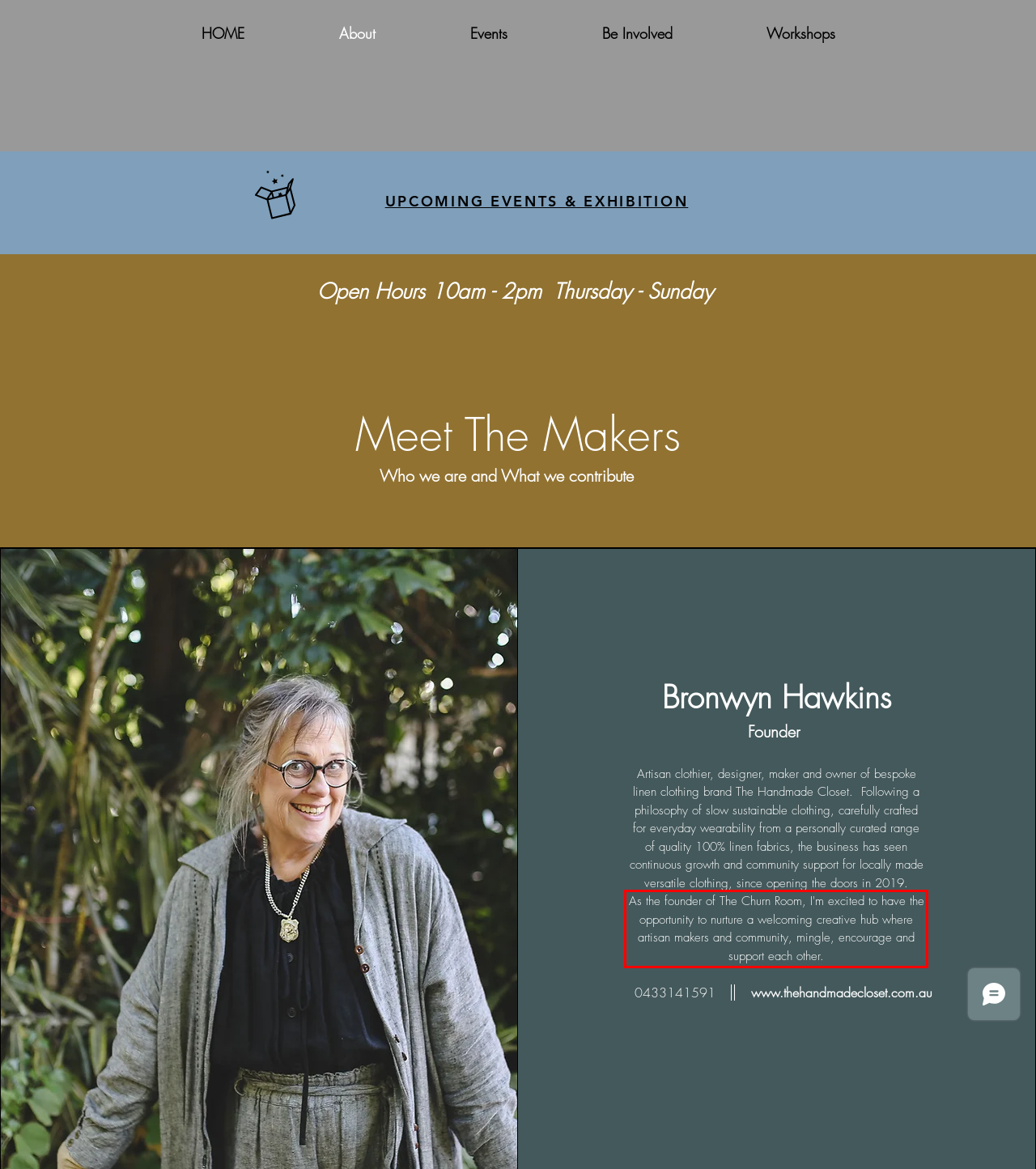Identify and transcribe the text content enclosed by the red bounding box in the given screenshot.

As the founder of The Churn Room, I'm excited to have the opportunity to nurture a welcoming creative hub where artisan makers and community, mingle, encourage and support each other.